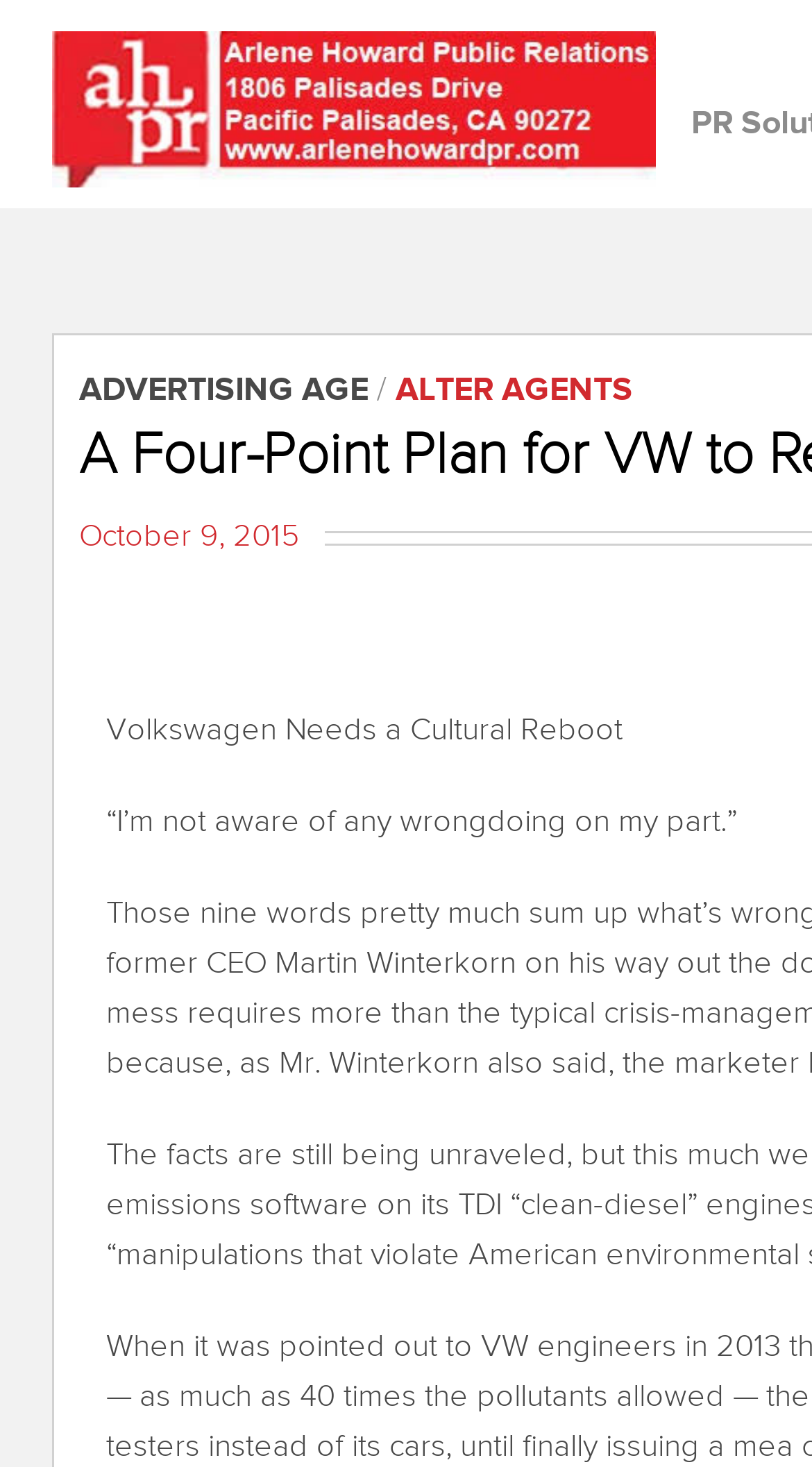Reply to the question with a single word or phrase:
What is the name of the publication?

ADVERTISING AGE